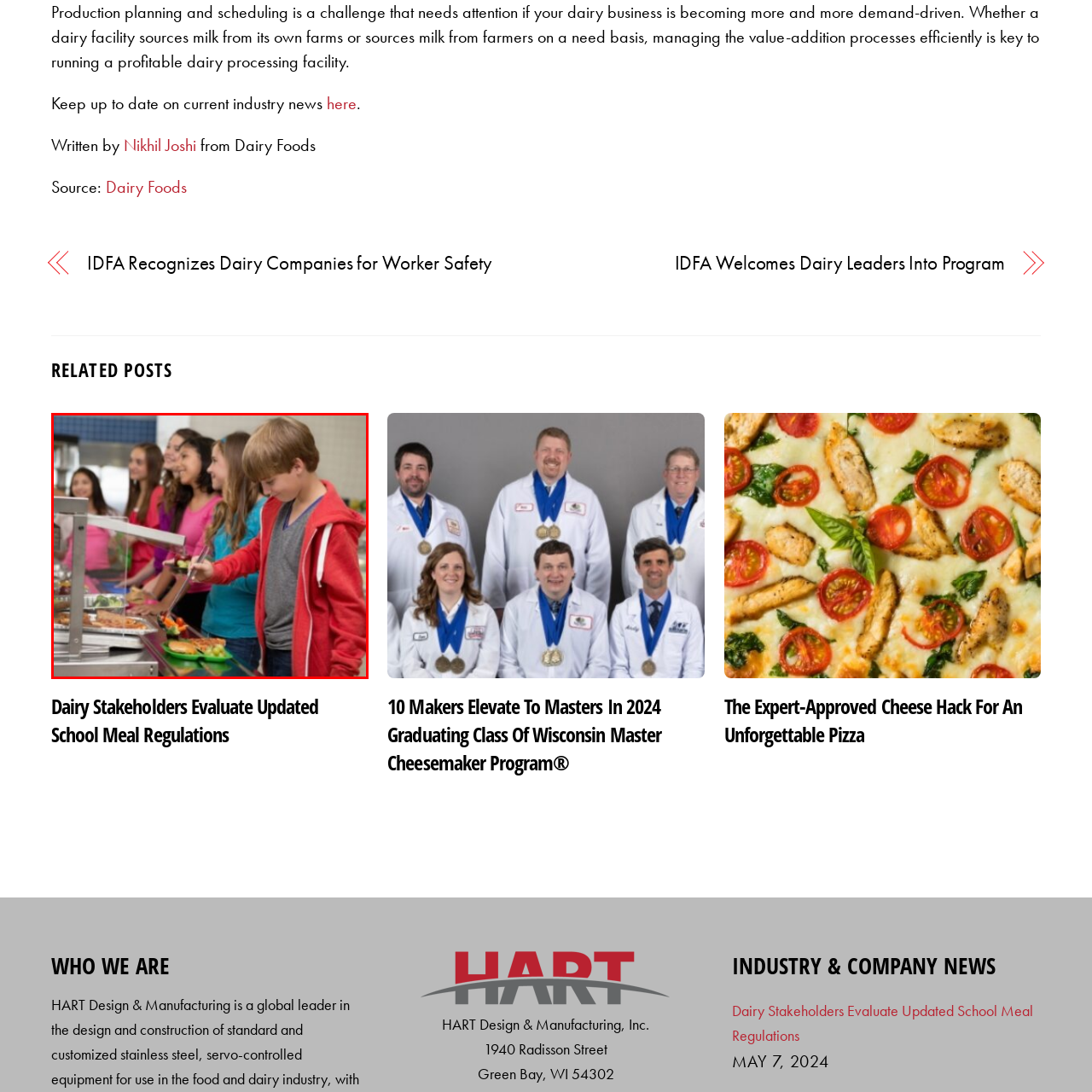What is the atmosphere in the cafeteria?
Inspect the part of the image highlighted by the red bounding box and give a detailed answer to the question.

The scene in the cafeteria reflects a lively and interactive atmosphere, which is typical of a school lunch setting, as the girls behind the boy are engaging with each other, creating a social and dynamic environment.